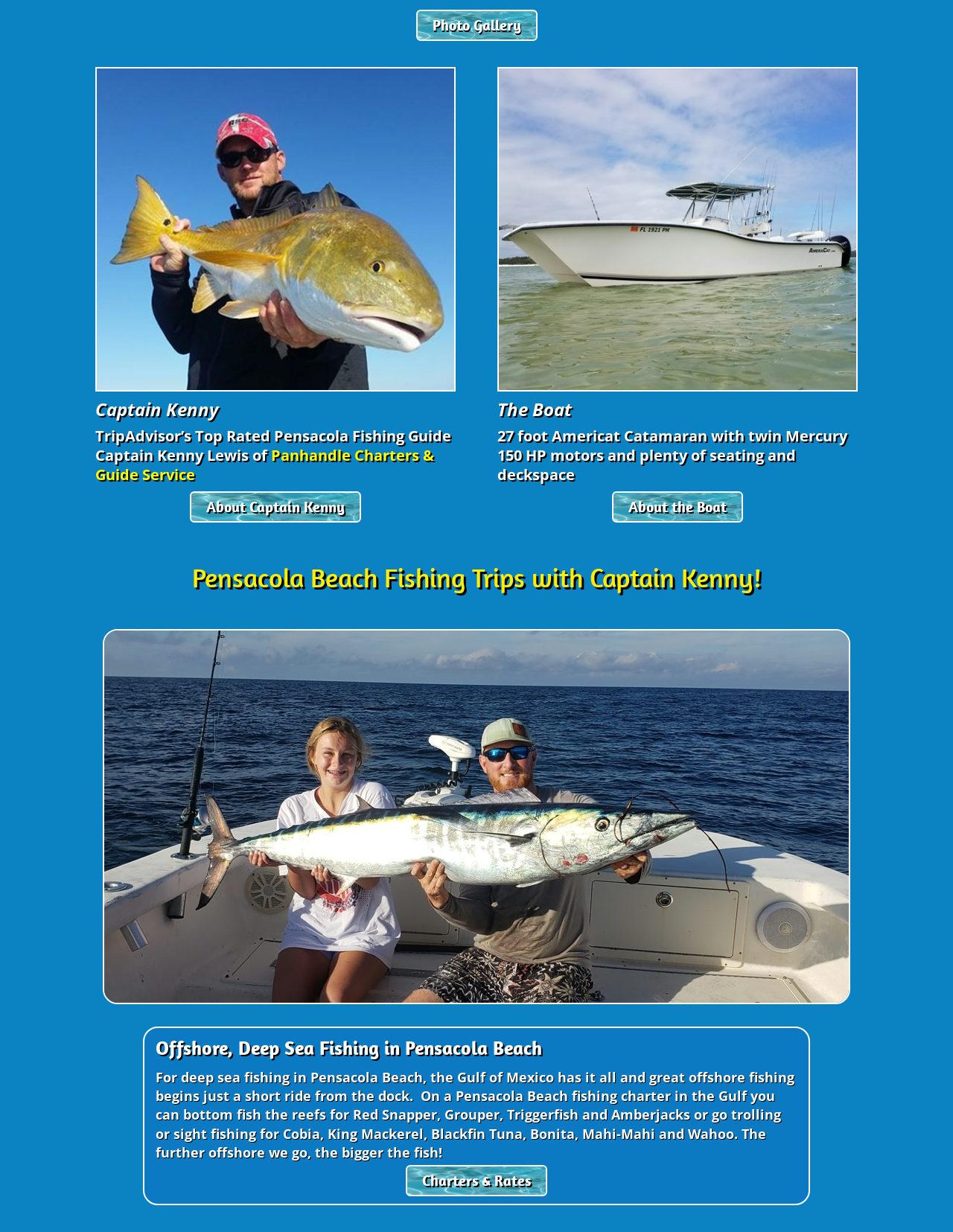What is the location of the fishing trips?
Based on the visual details in the image, please answer the question thoroughly.

The location of the fishing trips can be inferred from the multiple mentions of 'Pensacola Beach' throughout the webpage, including the heading 'Pensacola Beach Fishing Trips with Captain Kenny!'.